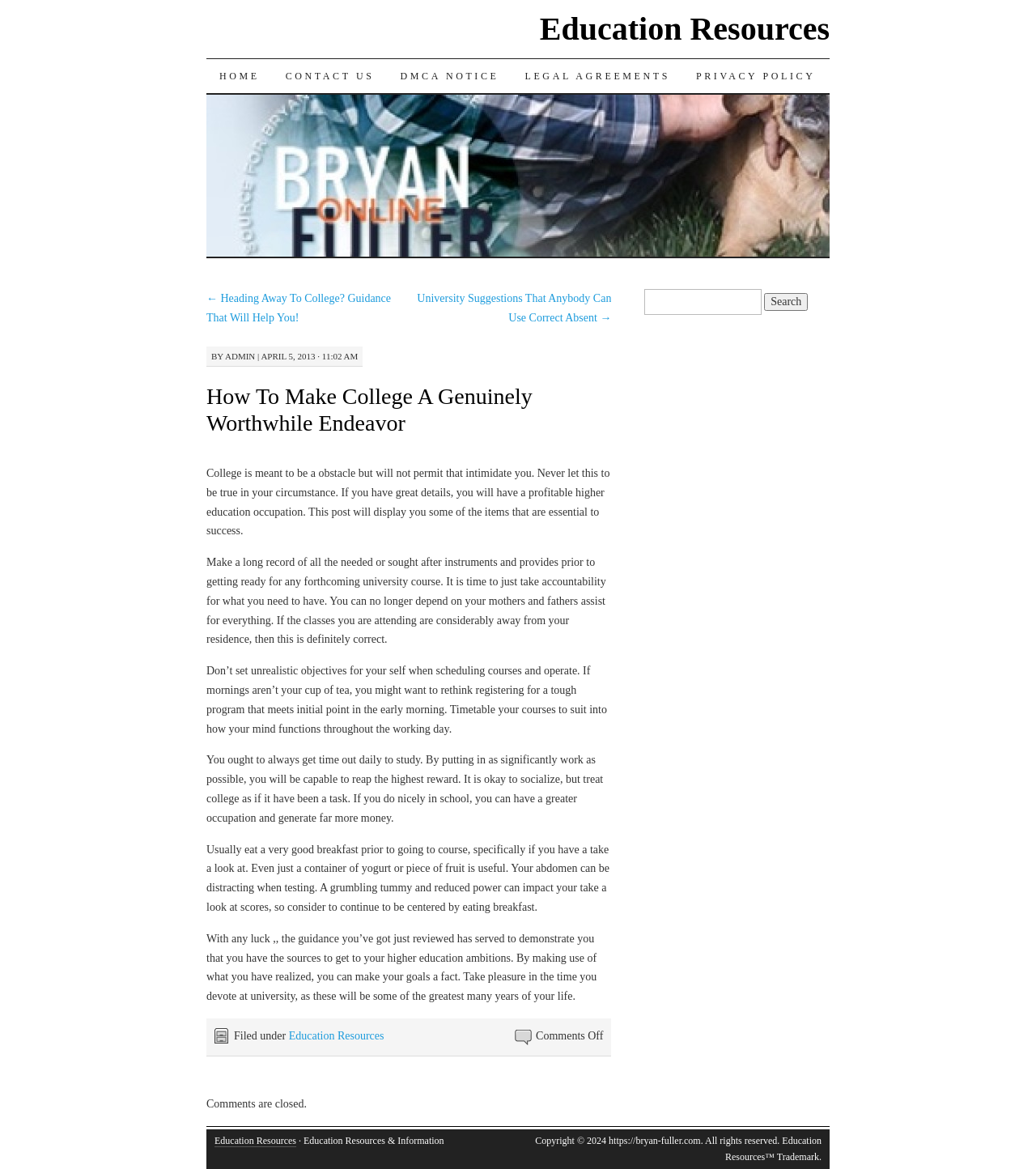What is the date of the article?
Answer the question with a detailed explanation, including all necessary information.

I found the date of the article by looking at the text 'APRIL 5, 2013 · 11:02 AM' which is located below the author's name.